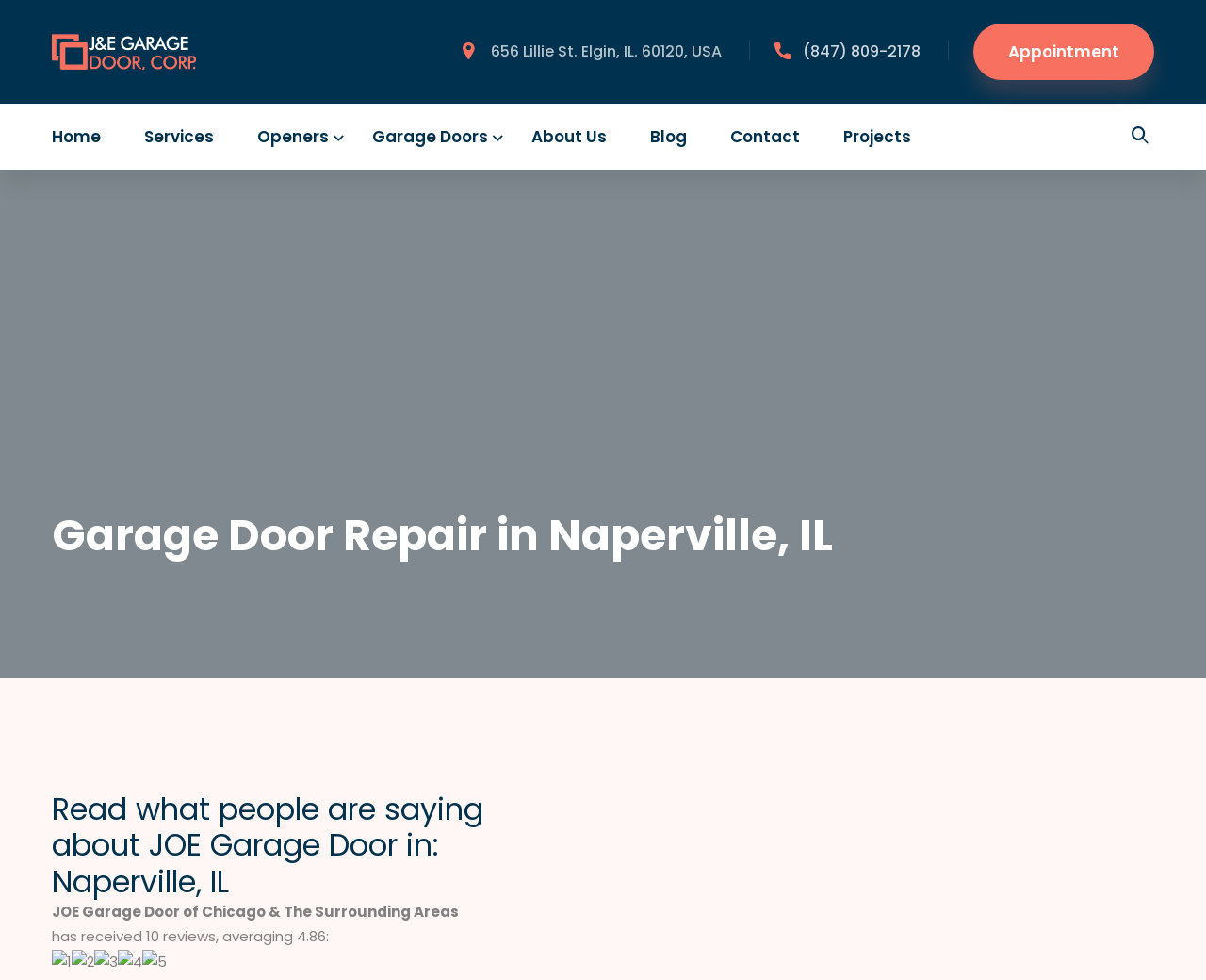What is the phone number to schedule an appointment?
From the image, respond with a single word or phrase.

(847) 809-2178